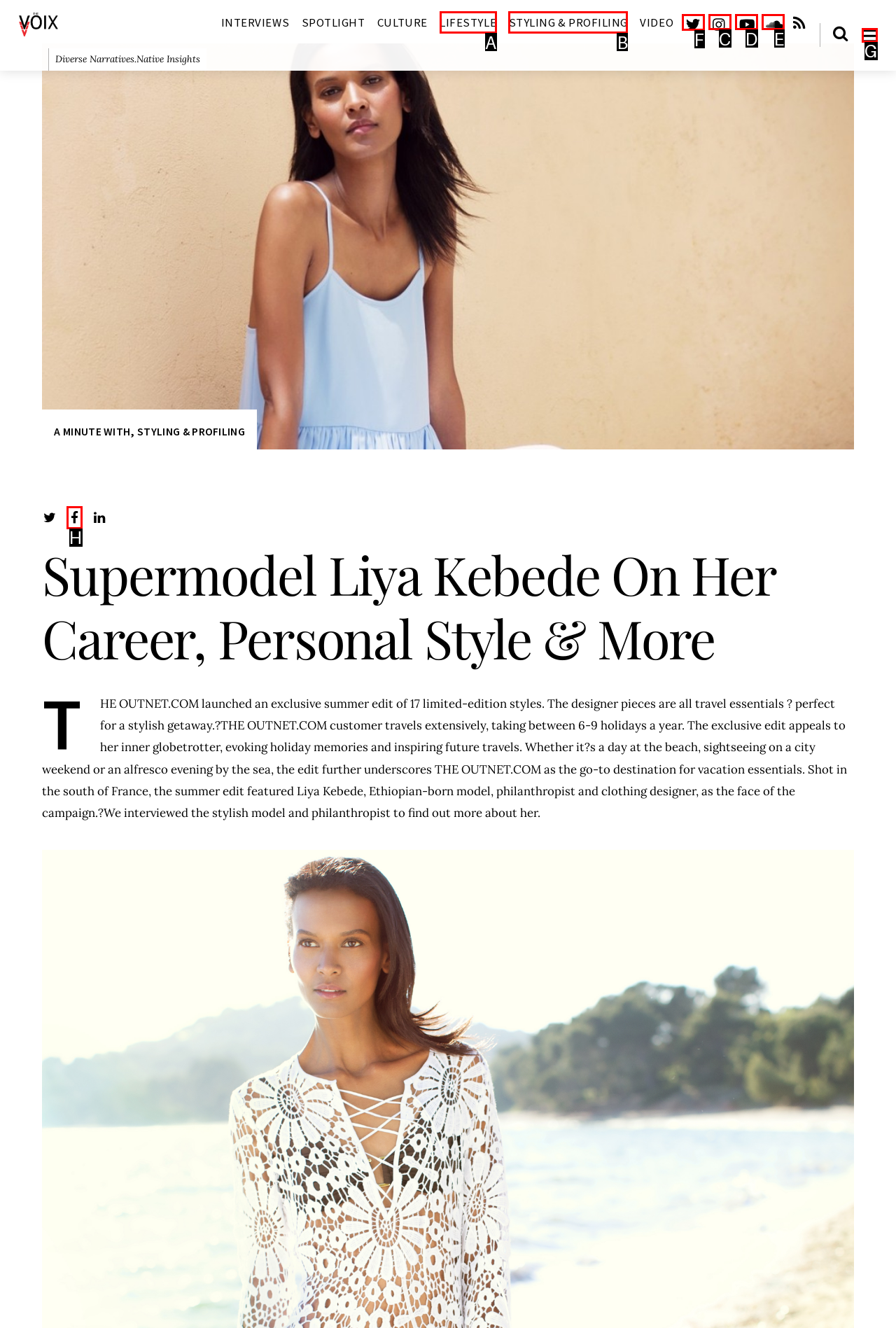Determine the right option to click to perform this task: Follow The Voix on Twitter
Answer with the correct letter from the given choices directly.

F